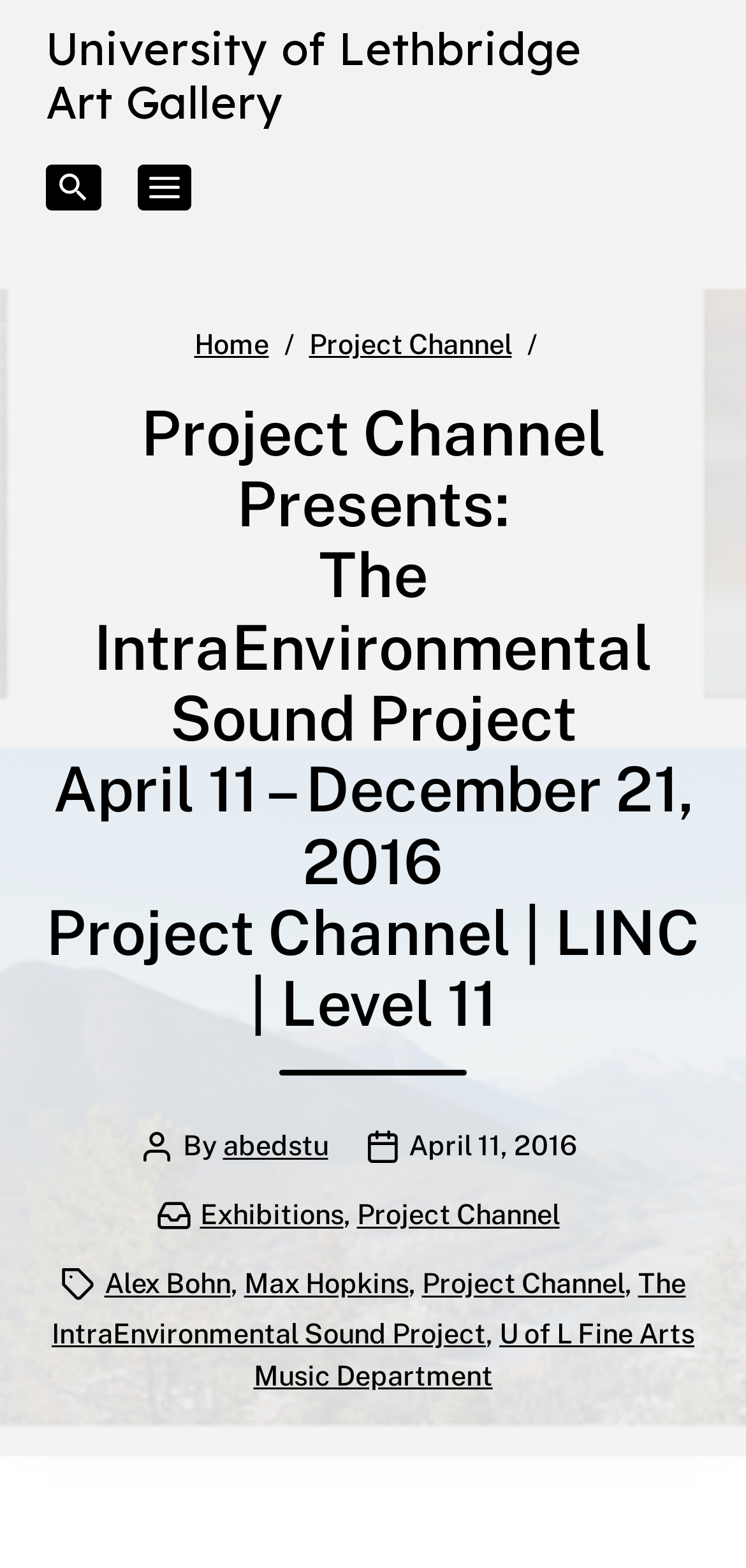Determine the bounding box coordinates of the region I should click to achieve the following instruction: "go to Home". Ensure the bounding box coordinates are four float numbers between 0 and 1, i.e., [left, top, right, bottom].

[0.26, 0.209, 0.36, 0.23]